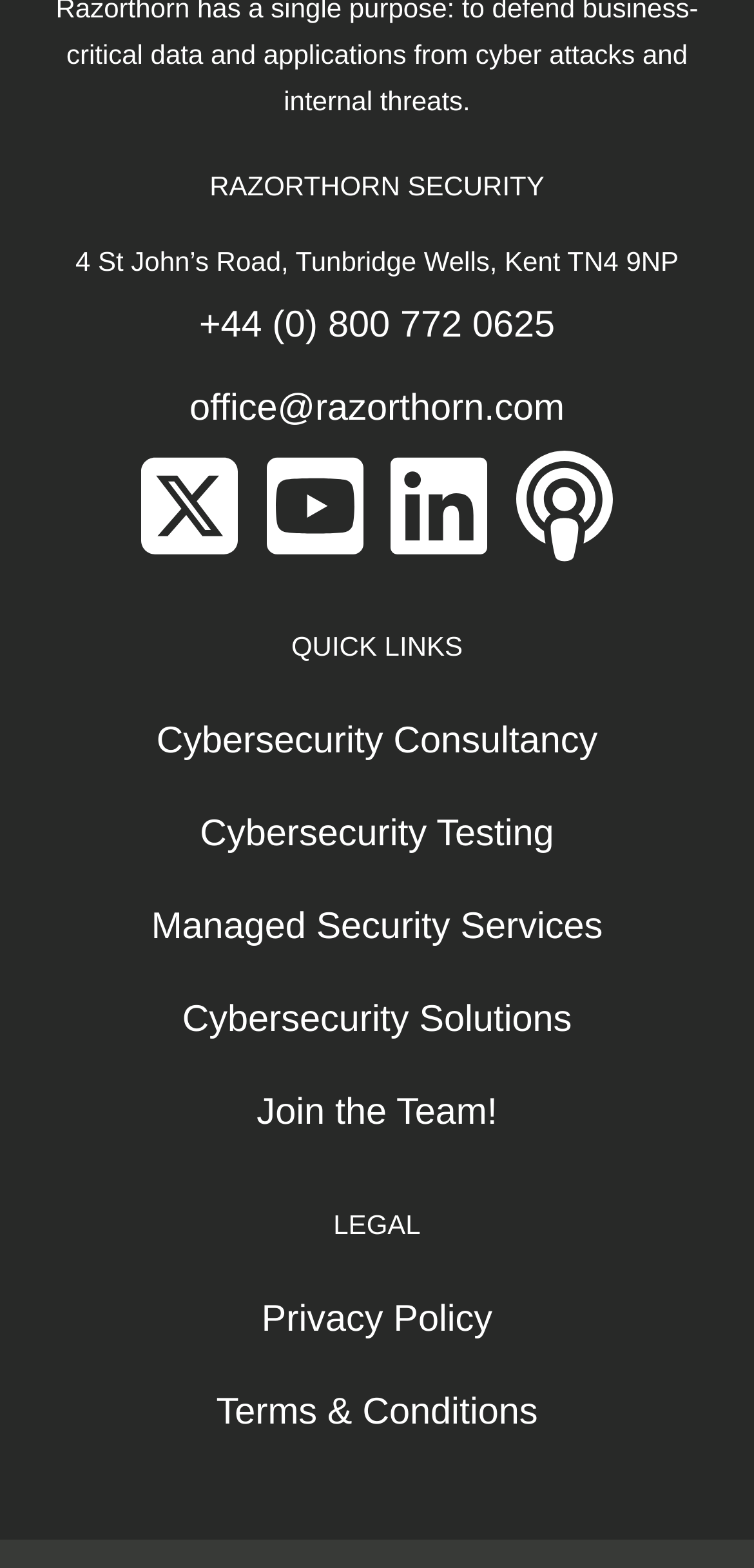Please locate the bounding box coordinates of the element that should be clicked to achieve the given instruction: "read Privacy Policy".

[0.064, 0.814, 0.936, 0.873]